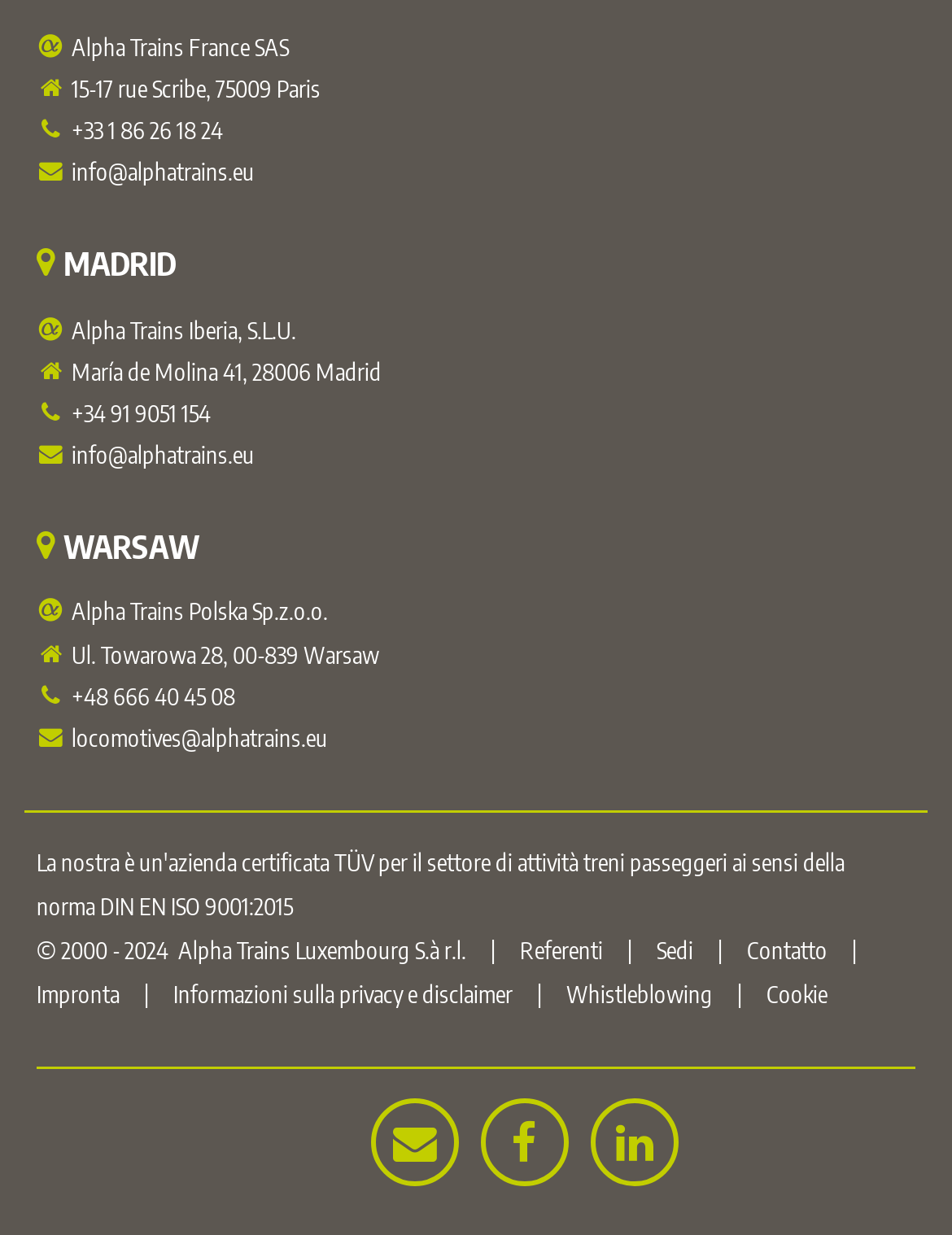Using the element description Referenti, predict the bounding box coordinates for the UI element. Provide the coordinates in (top-left x, top-left y, bottom-right x, bottom-right y) format with values ranging from 0 to 1.

[0.546, 0.756, 0.633, 0.78]